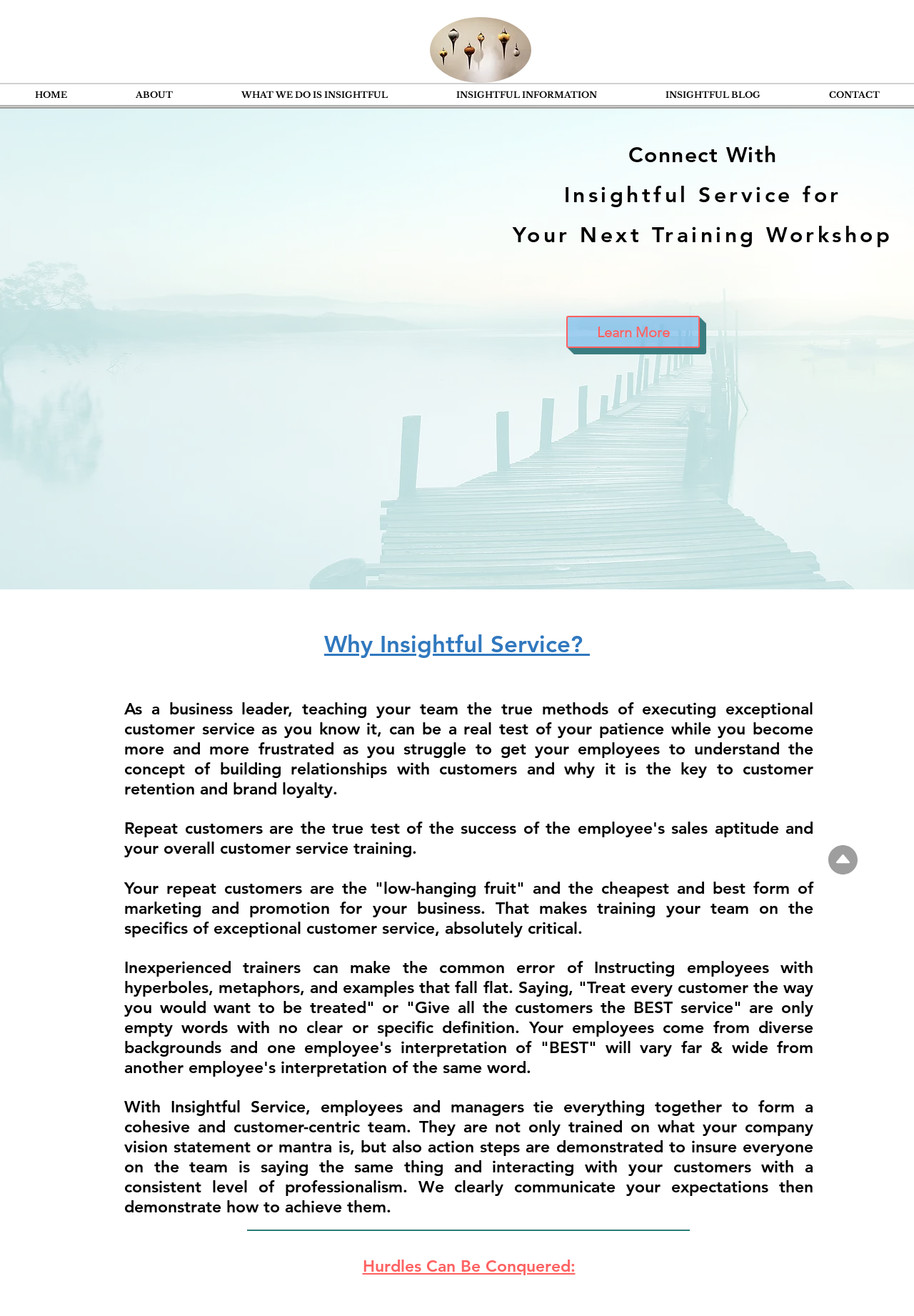Answer the question in a single word or phrase:
What is the purpose of Insightful Service?

Customer service training